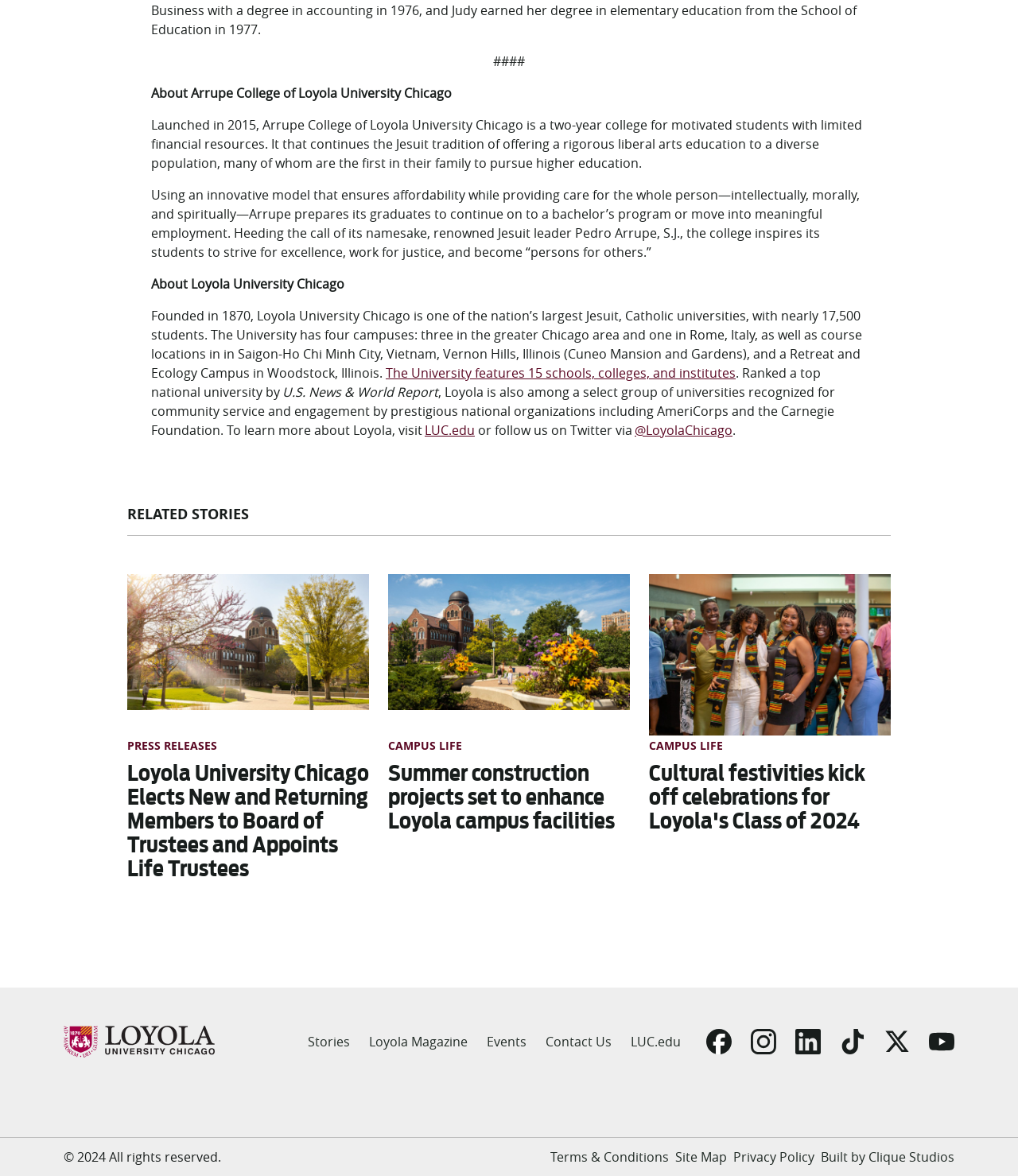Please mark the bounding box coordinates of the area that should be clicked to carry out the instruction: "Learn more about Loyola University Chicago".

[0.417, 0.358, 0.466, 0.373]